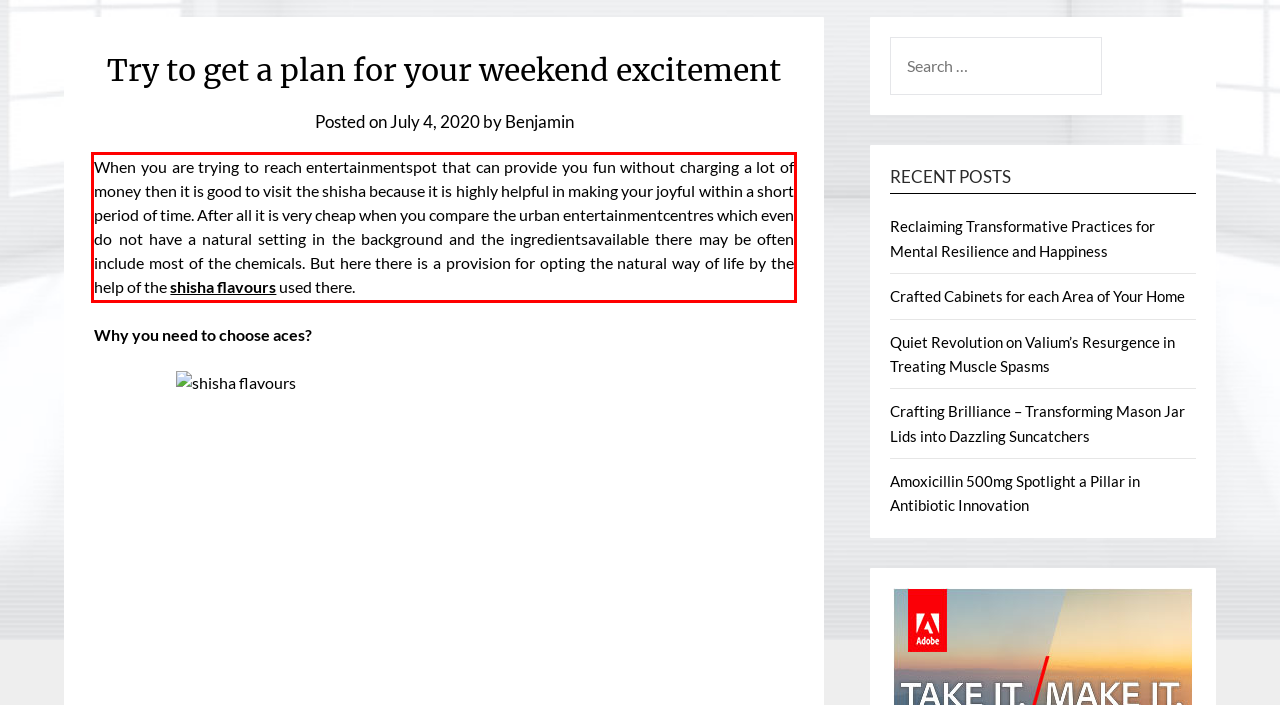Please extract the text content within the red bounding box on the webpage screenshot using OCR.

When you are trying to reach entertainmentspot that can provide you fun without charging a lot of money then it is good to visit the shisha because it is highly helpful in making your joyful within a short period of time. After all it is very cheap when you compare the urban entertainmentcentres which even do not have a natural setting in the background and the ingredientsavailable there may be often include most of the chemicals. But here there is a provision for opting the natural way of life by the help of the shisha flavours used there.